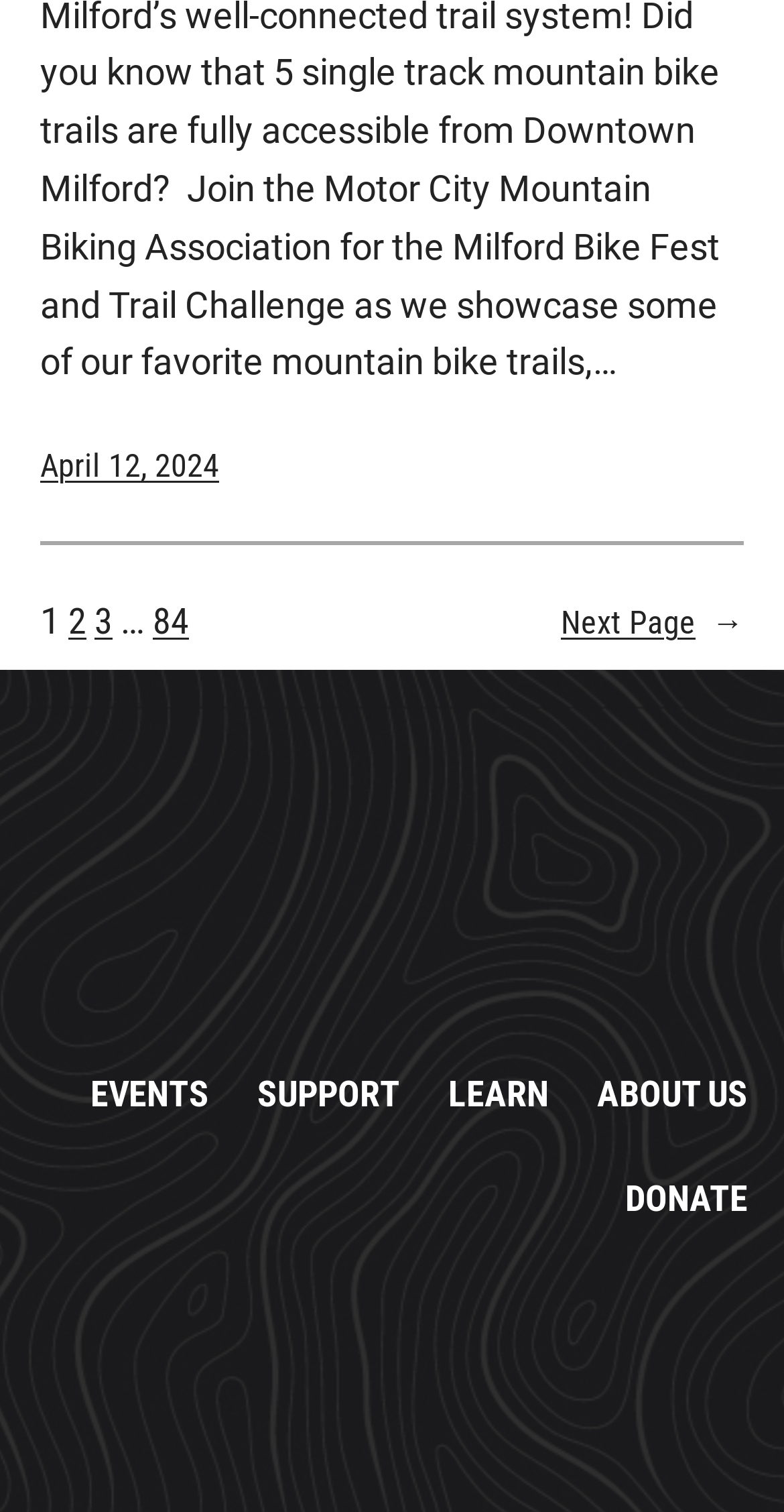Select the bounding box coordinates of the element I need to click to carry out the following instruction: "Open the Facebook page".

[0.097, 0.856, 0.174, 0.896]